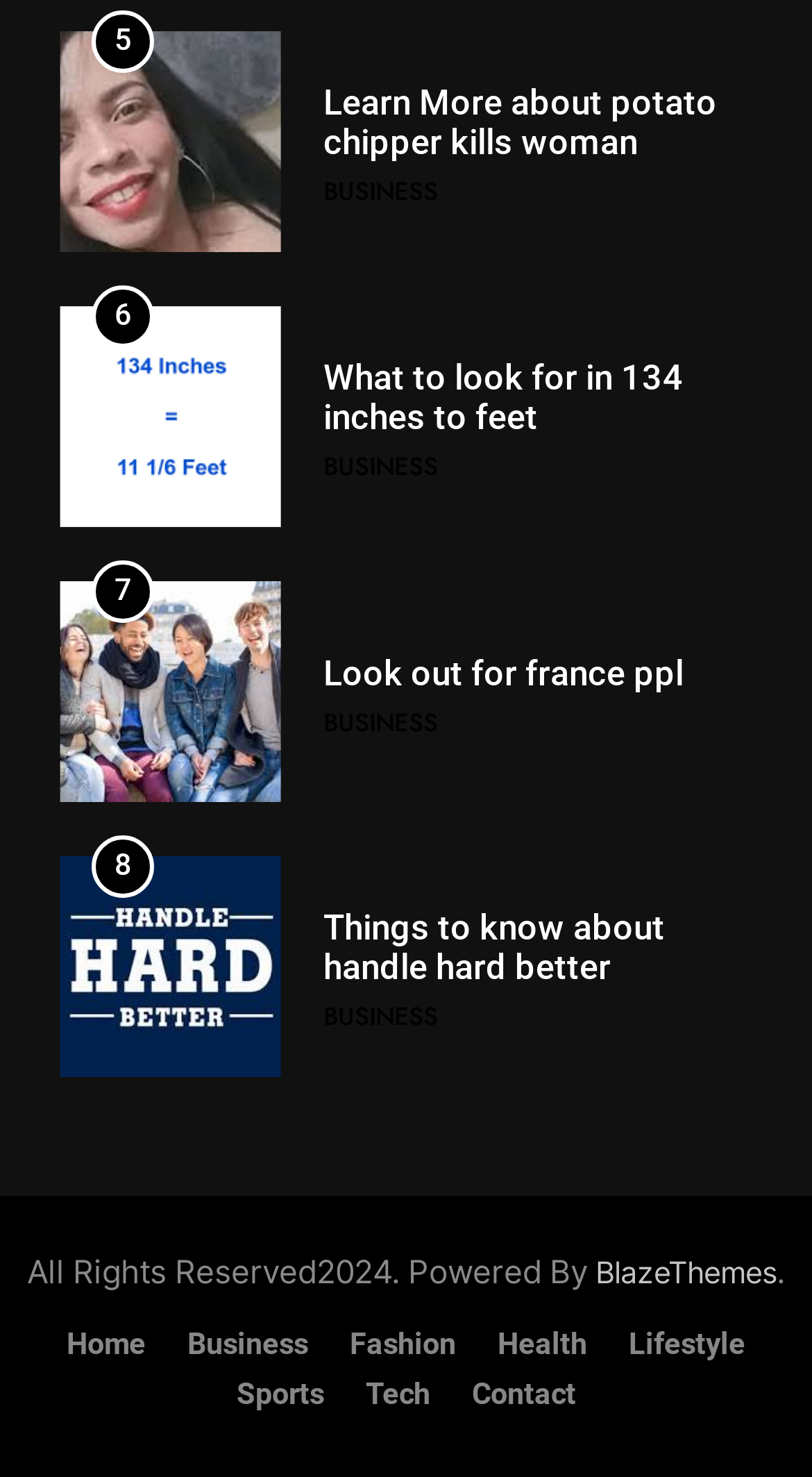Provide the bounding box coordinates for the area that should be clicked to complete the instruction: "Click the Contact the site author link".

None